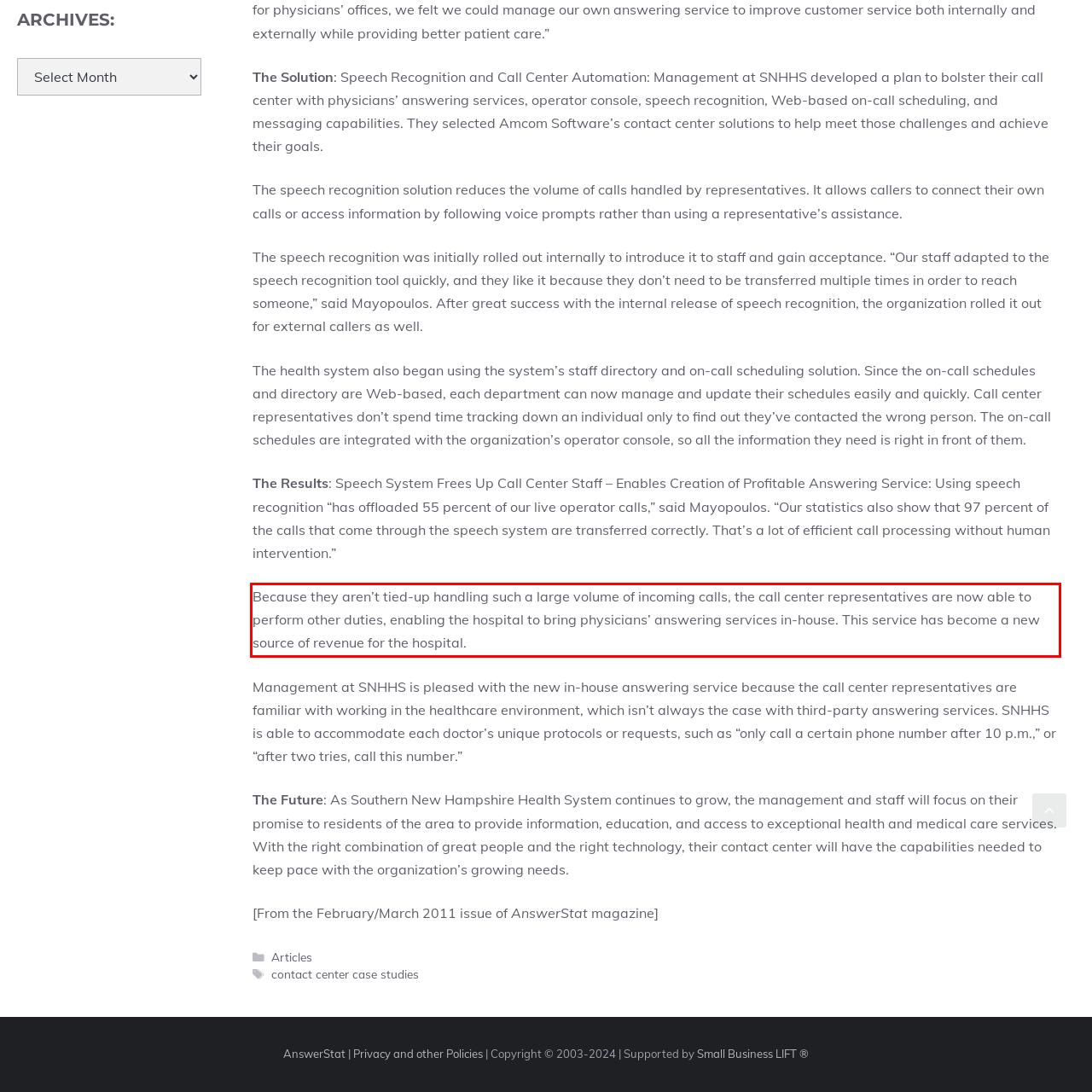Look at the screenshot of the webpage, locate the red rectangle bounding box, and generate the text content that it contains.

Because they aren’t tied-up handling such a large volume of incoming calls, the call center representatives are now able to perform other duties, enabling the hospital to bring physicians’ answering services in-house. This service has become a new source of revenue for the hospital.